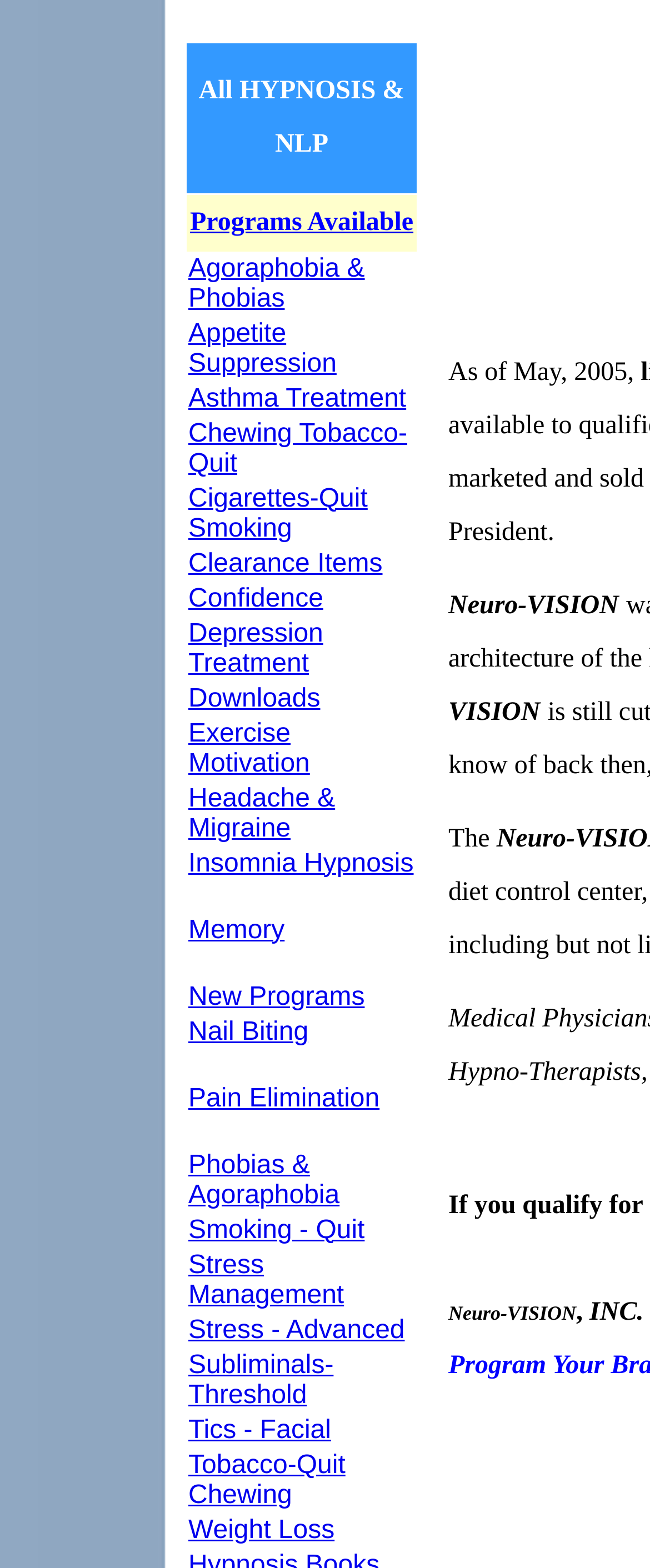Predict the bounding box coordinates for the UI element described as: "Smoking - Quit". The coordinates should be four float numbers between 0 and 1, presented as [left, top, right, bottom].

[0.29, 0.778, 0.561, 0.793]